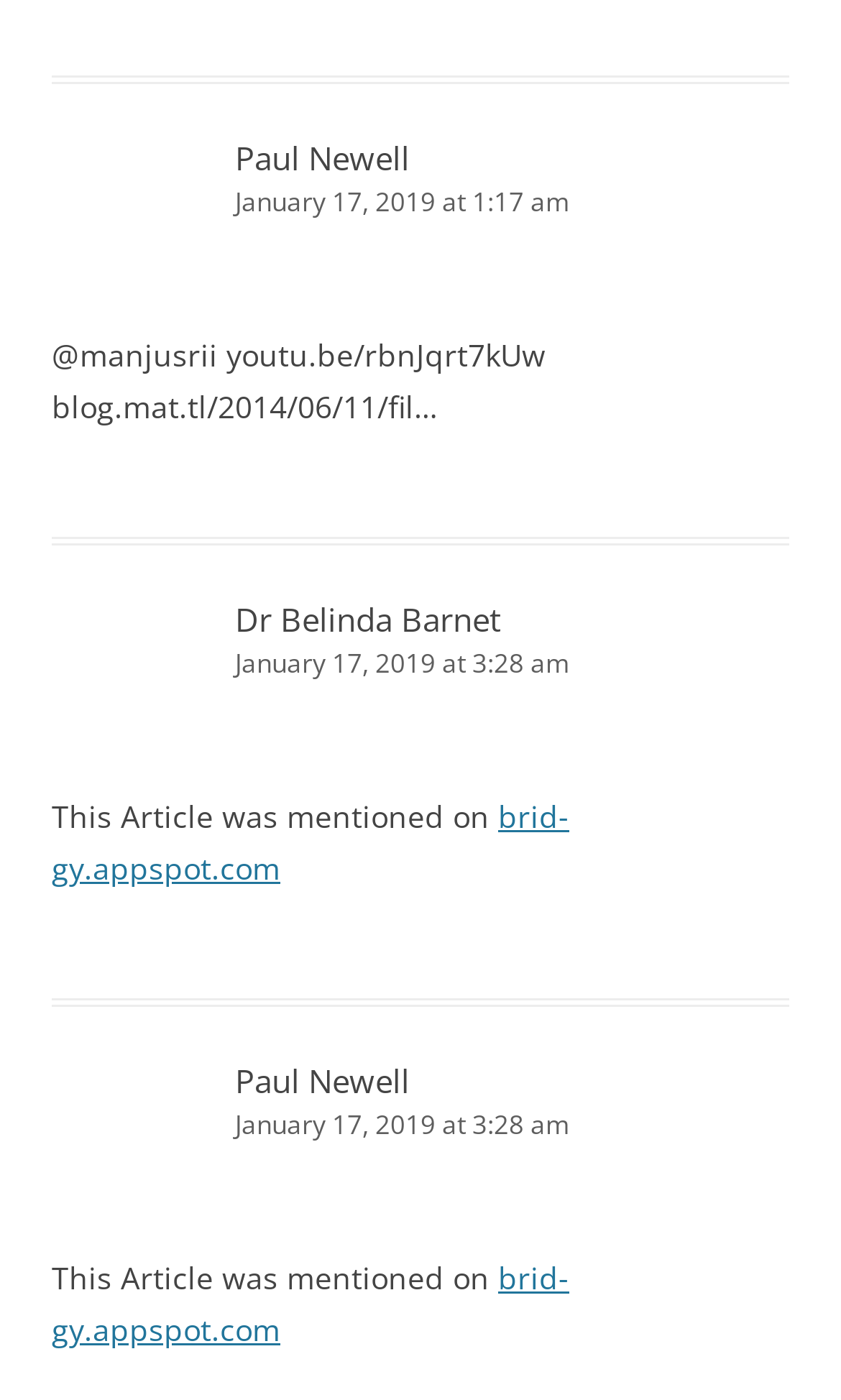Identify the bounding box of the UI element described as follows: "brid-gy.appspot.com". Provide the coordinates as four float numbers in the range of 0 to 1 [left, top, right, bottom].

[0.062, 0.898, 0.677, 0.964]